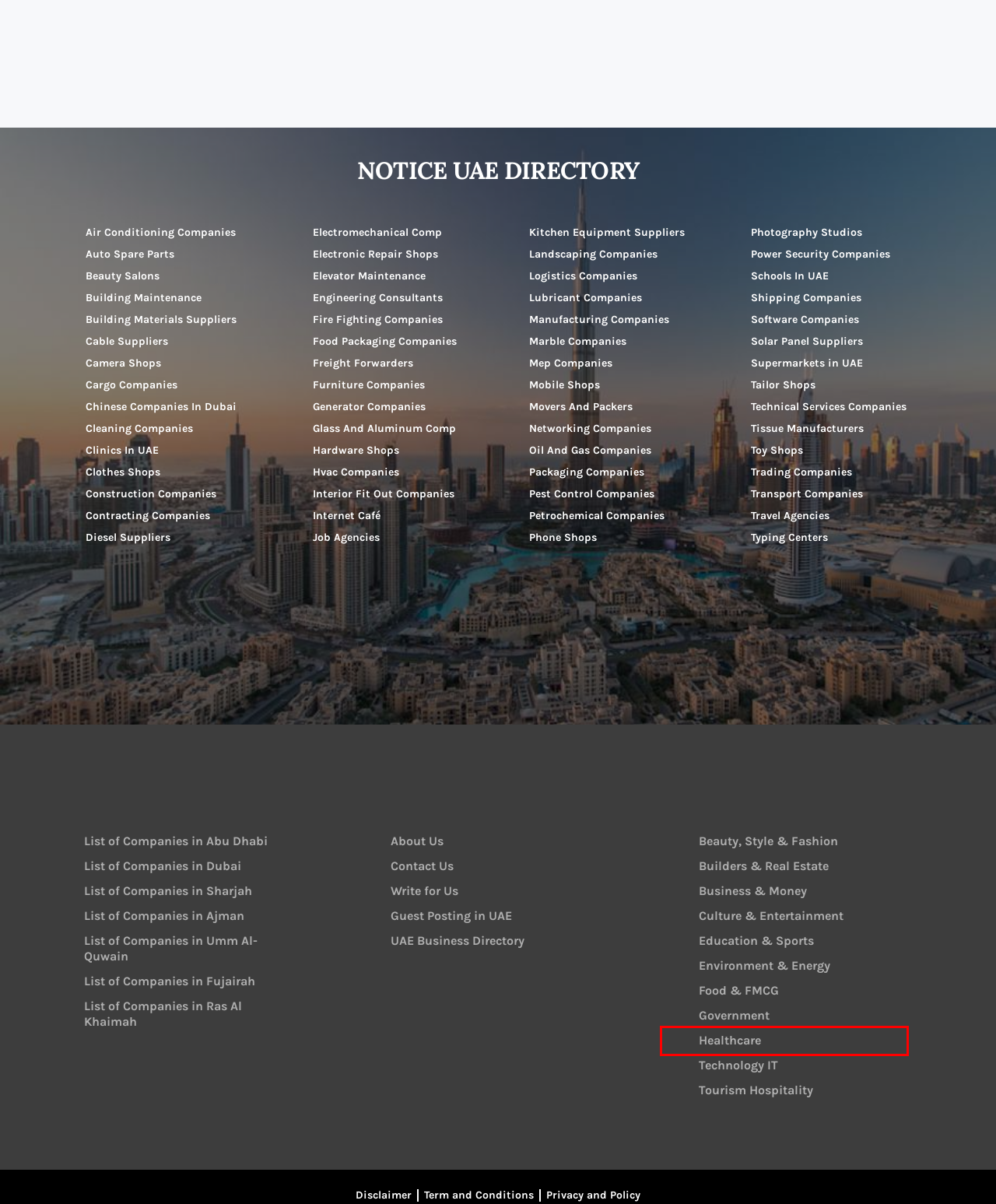Review the webpage screenshot and focus on the UI element within the red bounding box. Select the best-matching webpage description for the new webpage that follows after clicking the highlighted element. Here are the candidates:
A. Best Internet Café In Dubai - Notice
B. Healthcare - UAE Notice
C. Contracting Companies In Dubai
D. Best Lubricant Companies In Dubai - Notice
E. List of Companies in Ajman - UAE Notice
F. Best Supermarkets in UAE - Notice
G. Best Fire Fighting Companies In Dubai - Notice
H. Best Elevator Maintenance Companies In Dubai - Notice

B